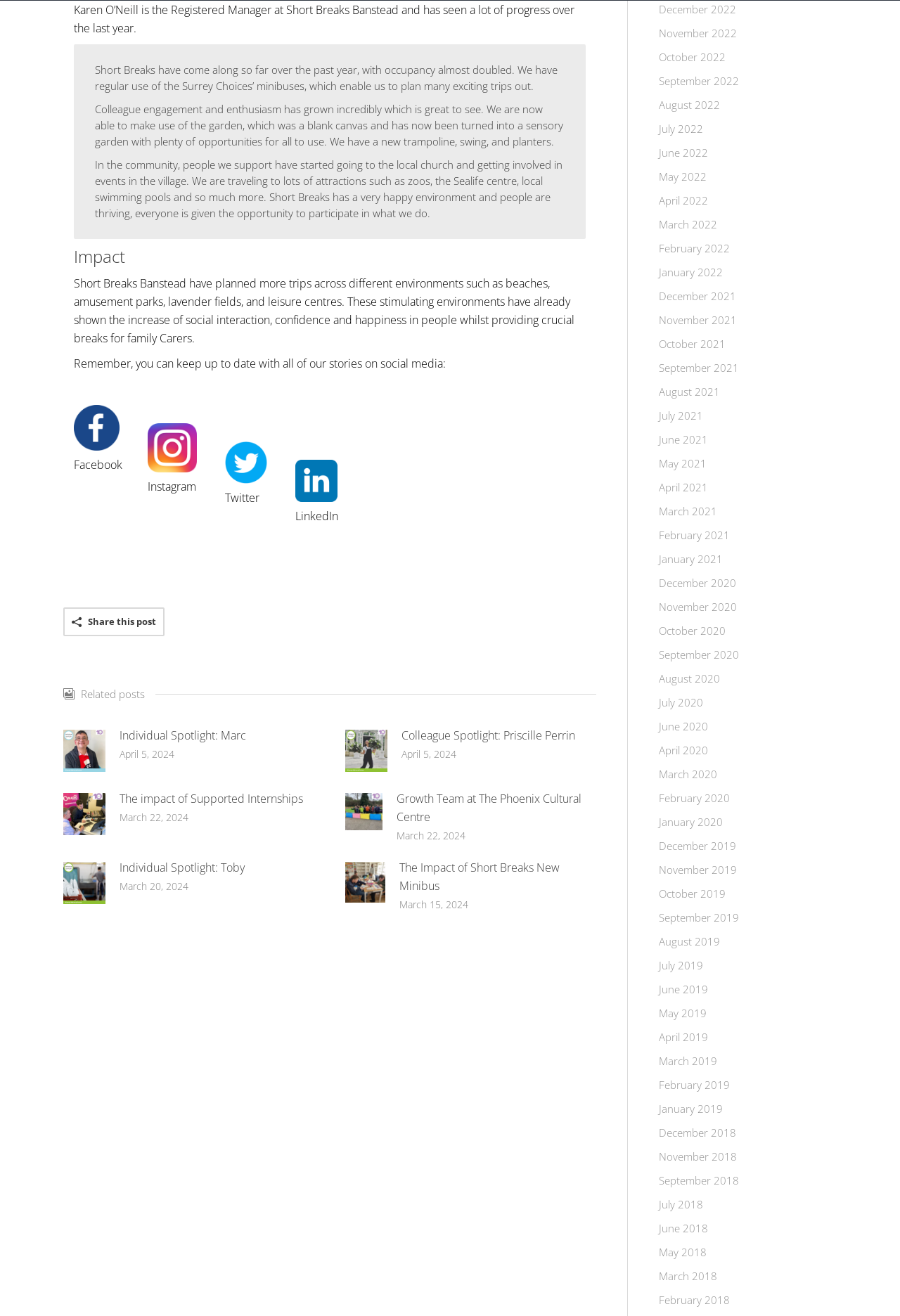Please give a succinct answer using a single word or phrase:
Who is the Registered Manager at Short Breaks Banstead?

Karen O’Neill